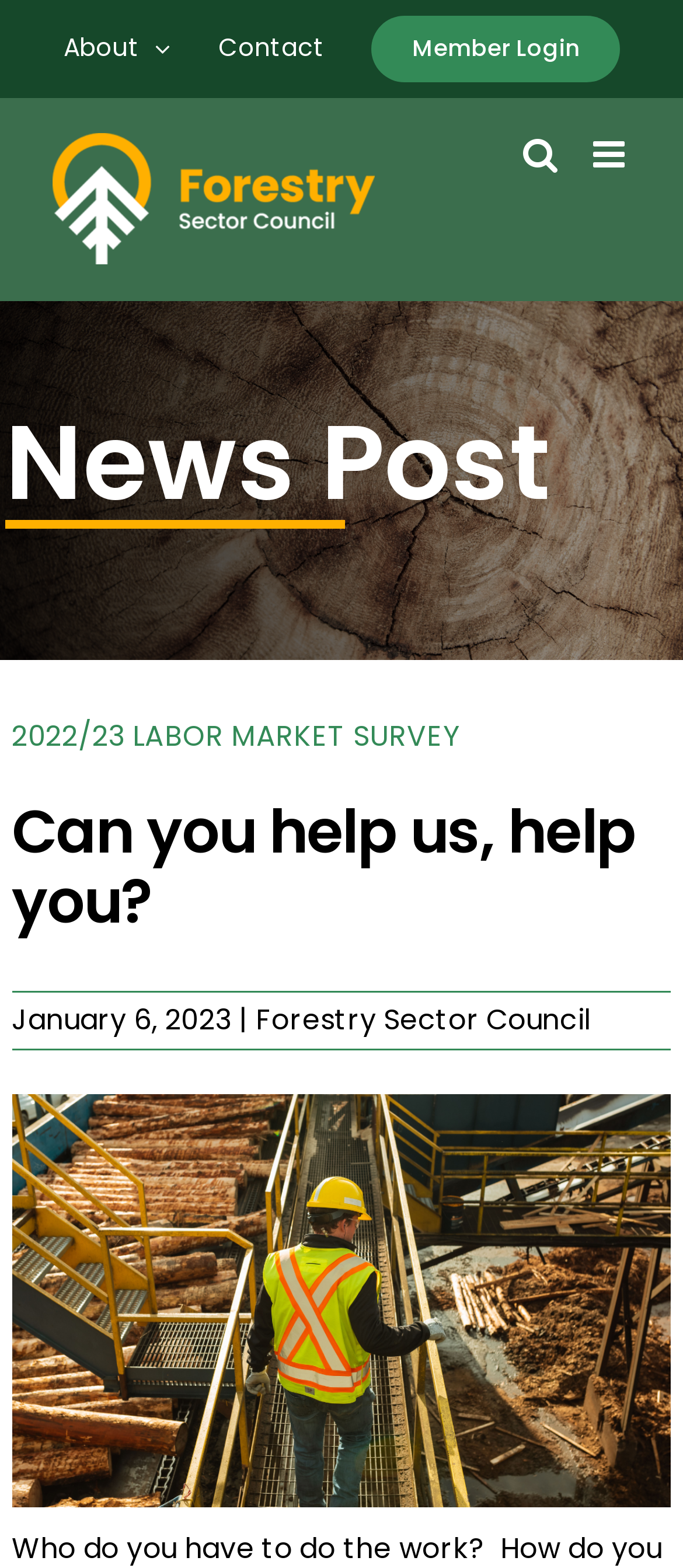How many links are in the secondary menu?
Refer to the image and provide a one-word or short phrase answer.

3